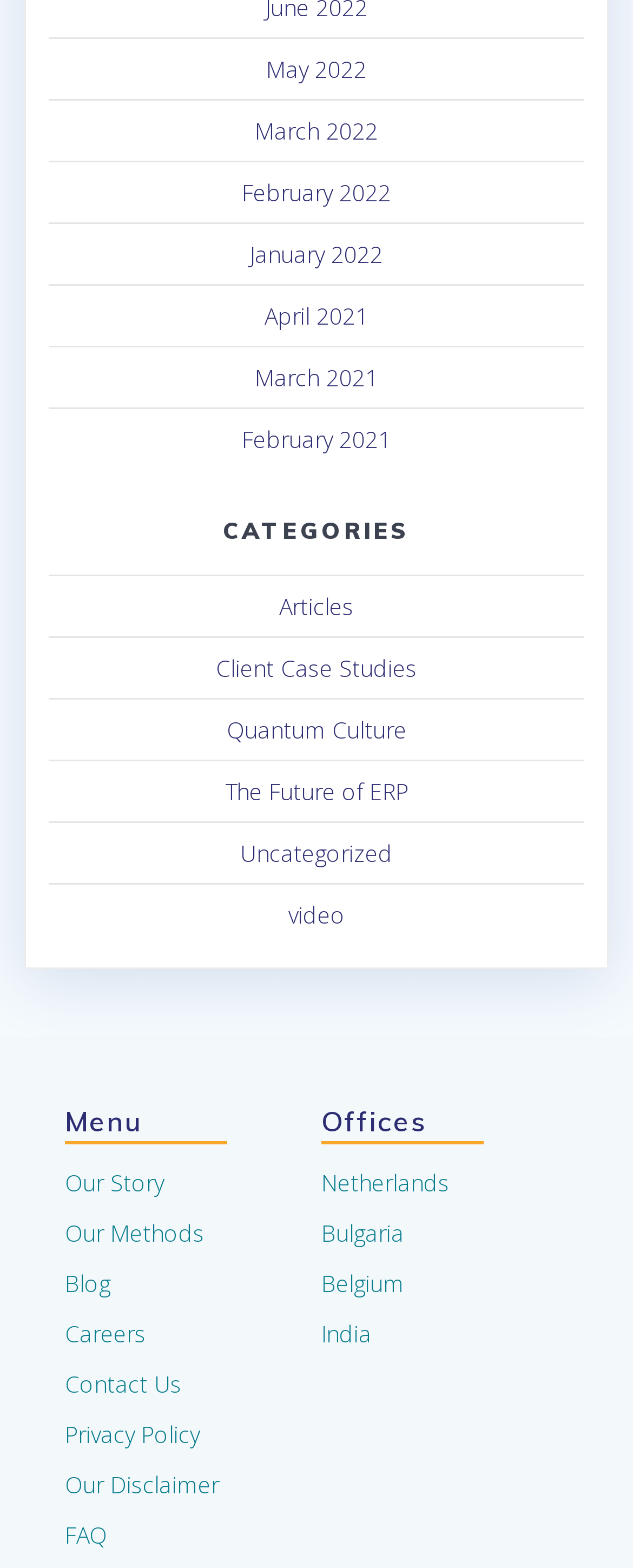What are the categories listed on the webpage?
Give a single word or phrase as your answer by examining the image.

Articles, Client Case Studies, etc.